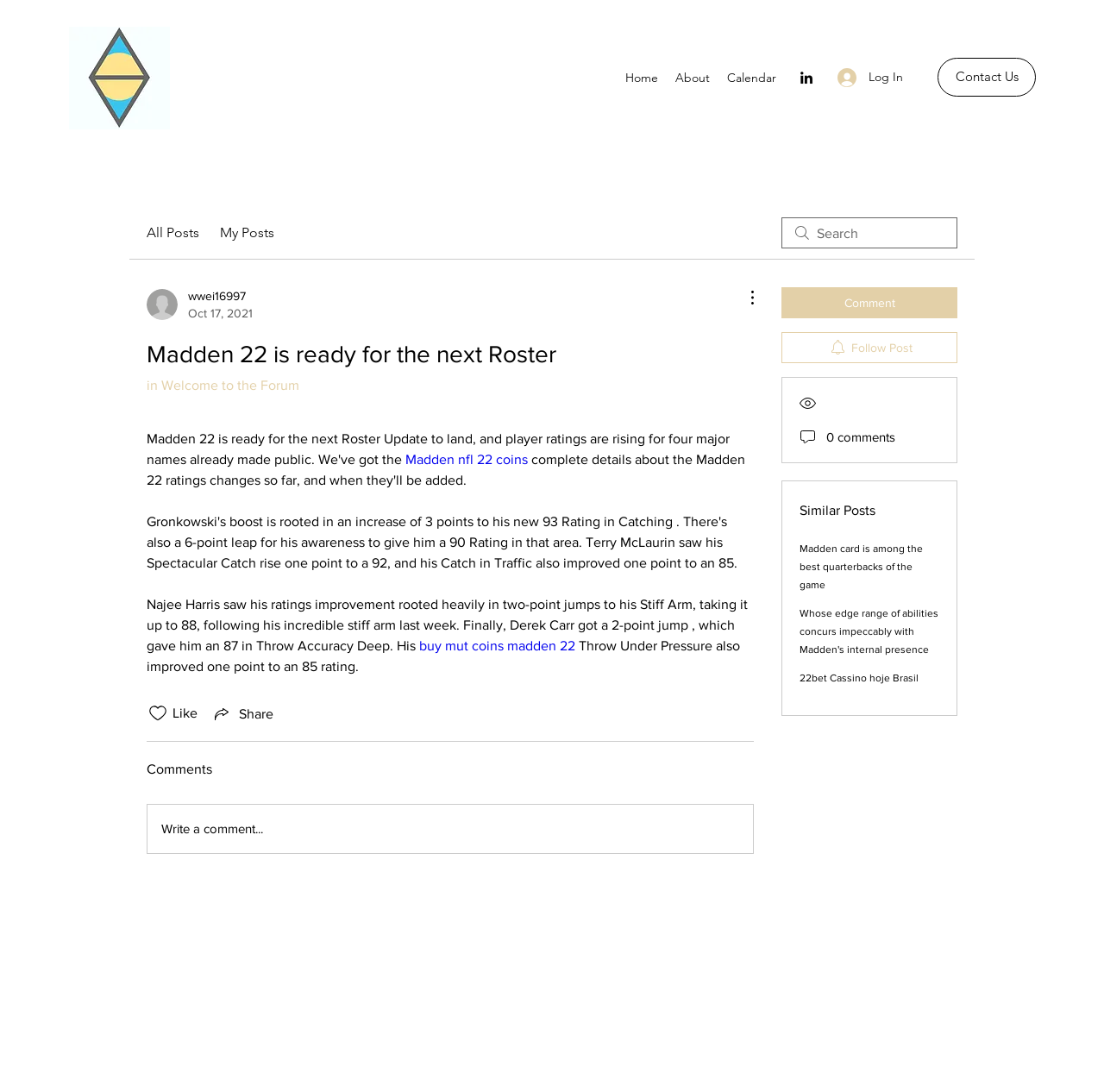Can you give a detailed response to the following question using the information from the image? What is the main topic of this webpage?

Based on the webpage content, especially the main heading 'Madden 22 is ready for the next Roster' and the article text, it is clear that the main topic of this webpage is Madden 22, a video game.